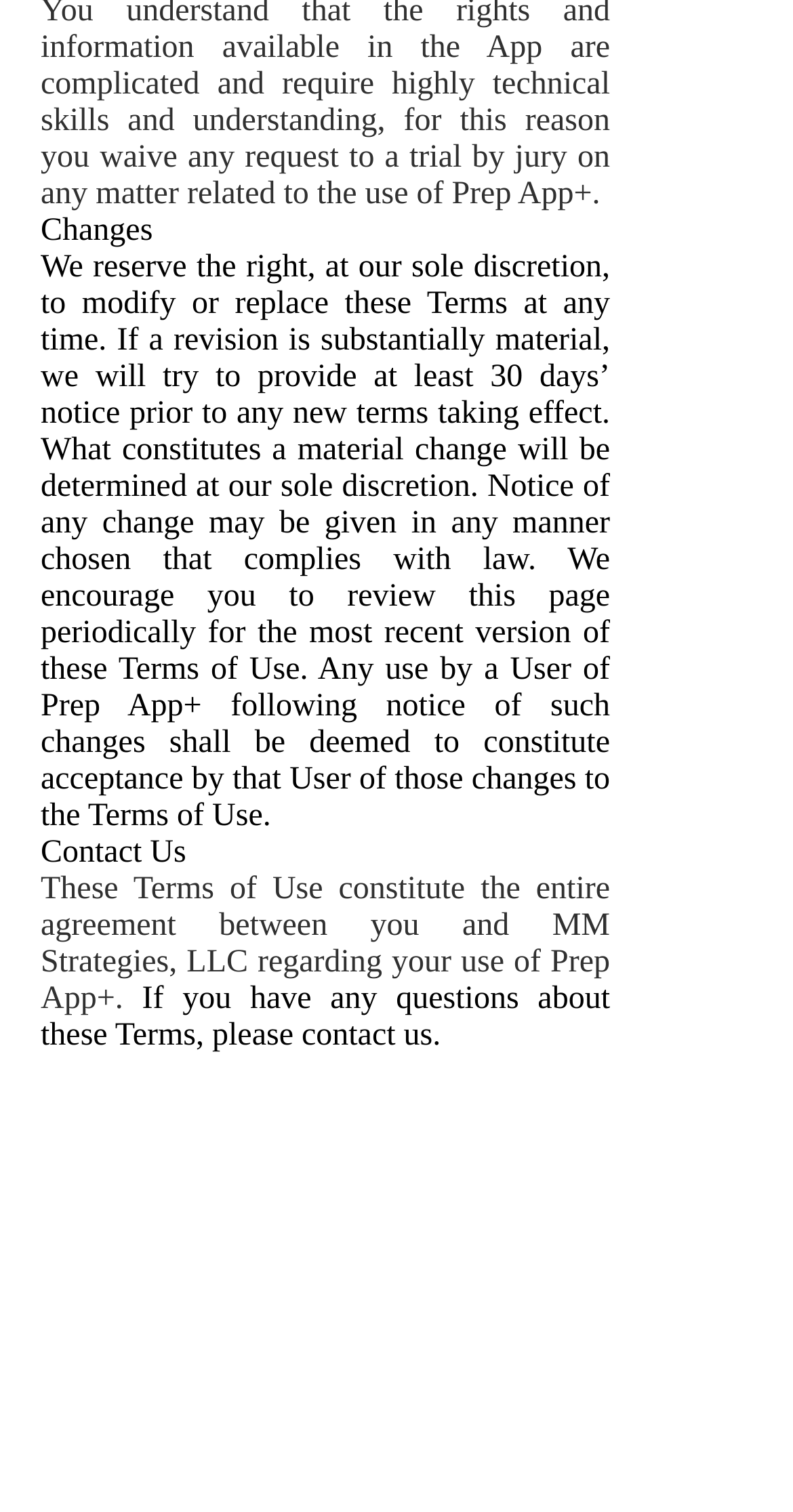What is the relationship between MM Strategies, LLC and Apple Inc.?
Please answer using one word or phrase, based on the screenshot.

None mentioned